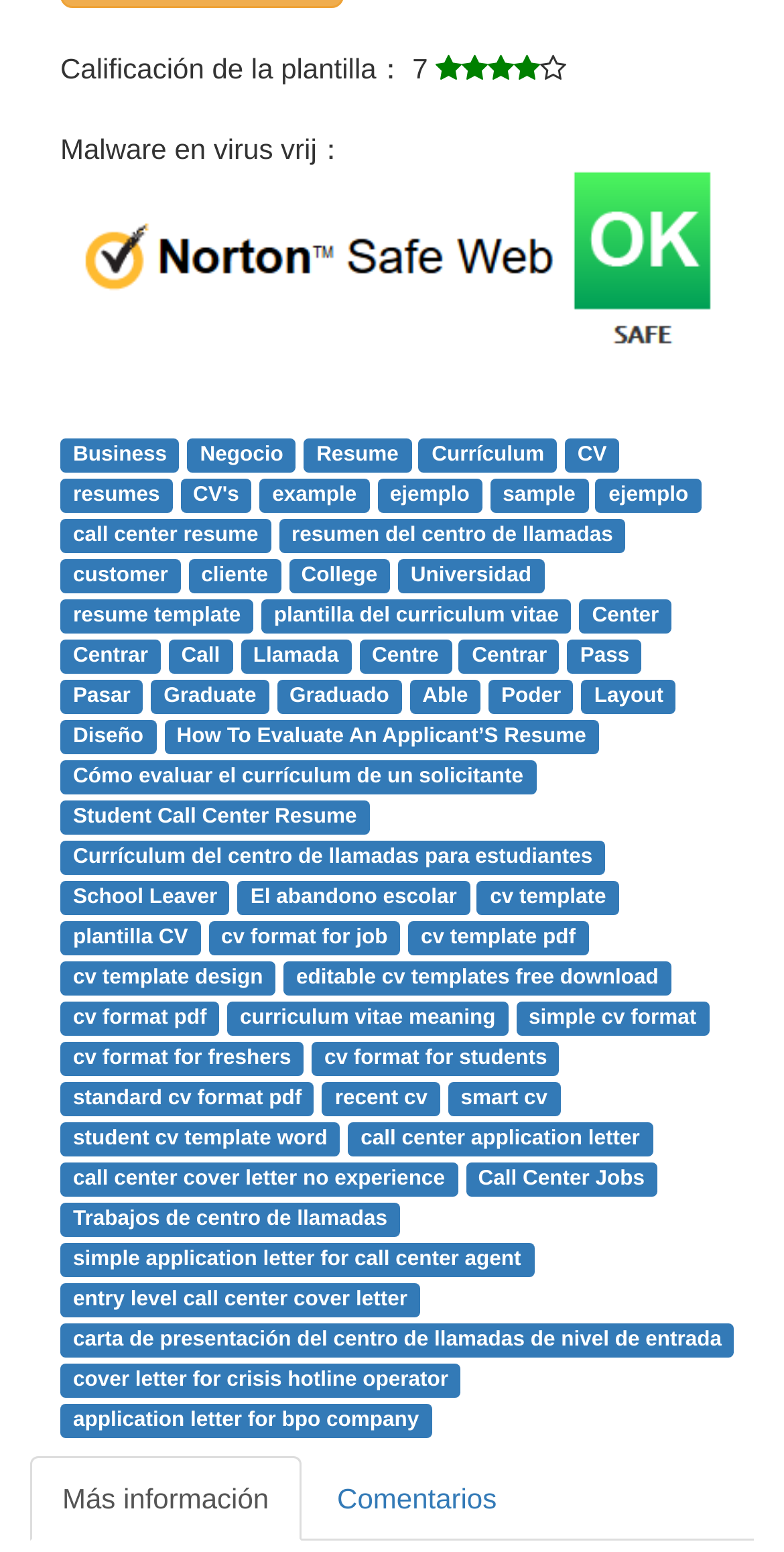Determine the bounding box coordinates of the UI element described below. Use the format (top-left x, top-left y, bottom-right x, bottom-right y) with floating point numbers between 0 and 1: Nurse Salary Canada vs. US

None